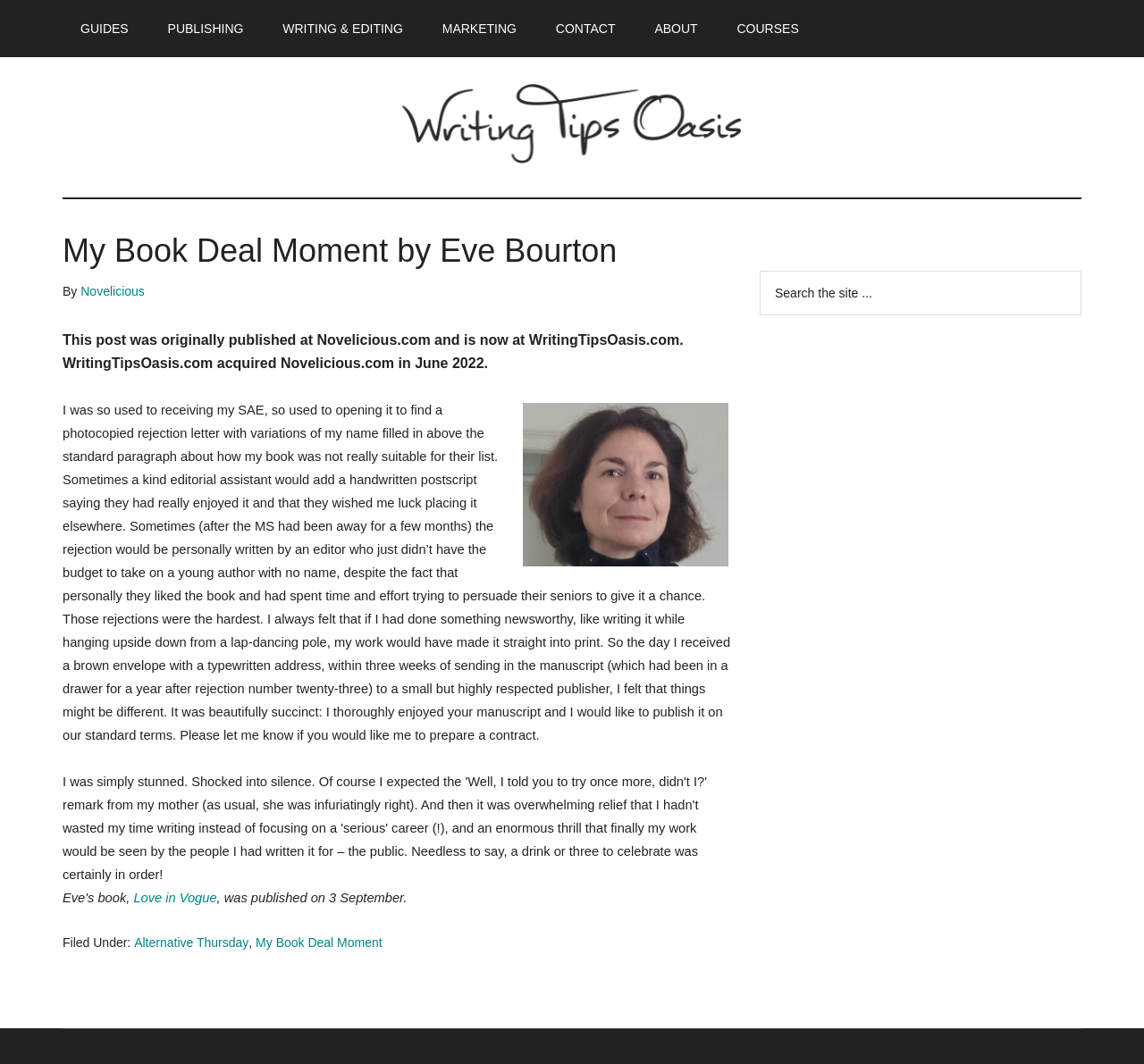Please study the image and answer the question comprehensively:
What is the author's name?

I determined the answer by looking at the link 'Eve Bourton' in the article, which is associated with an image of the author. The author's name is 'Eve Bourton'.